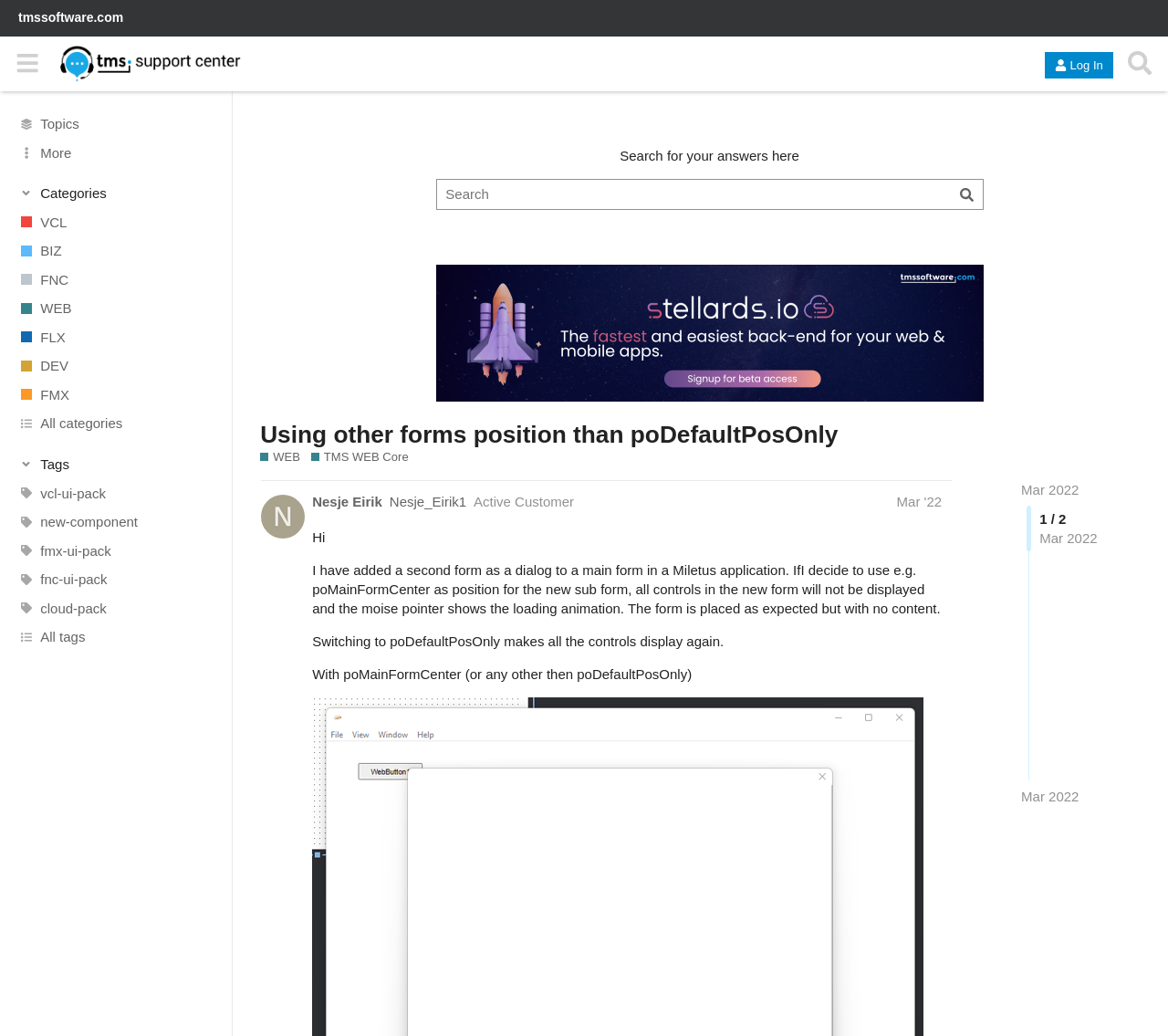Given the webpage screenshot, identify the bounding box of the UI element that matches this description: "Meet Maddie Rae".

None